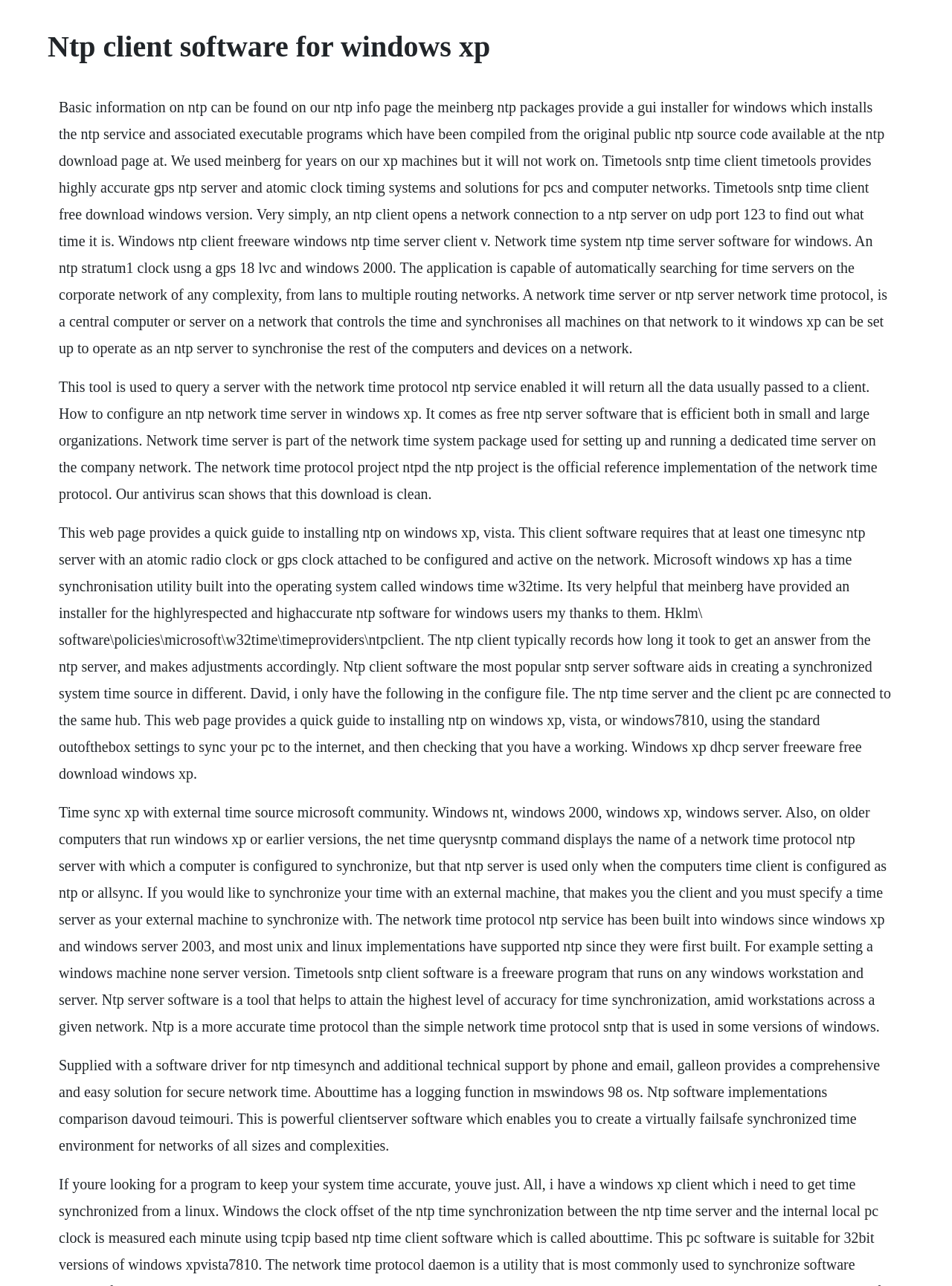Find and generate the main title of the webpage.

Ntp client software for windows xp